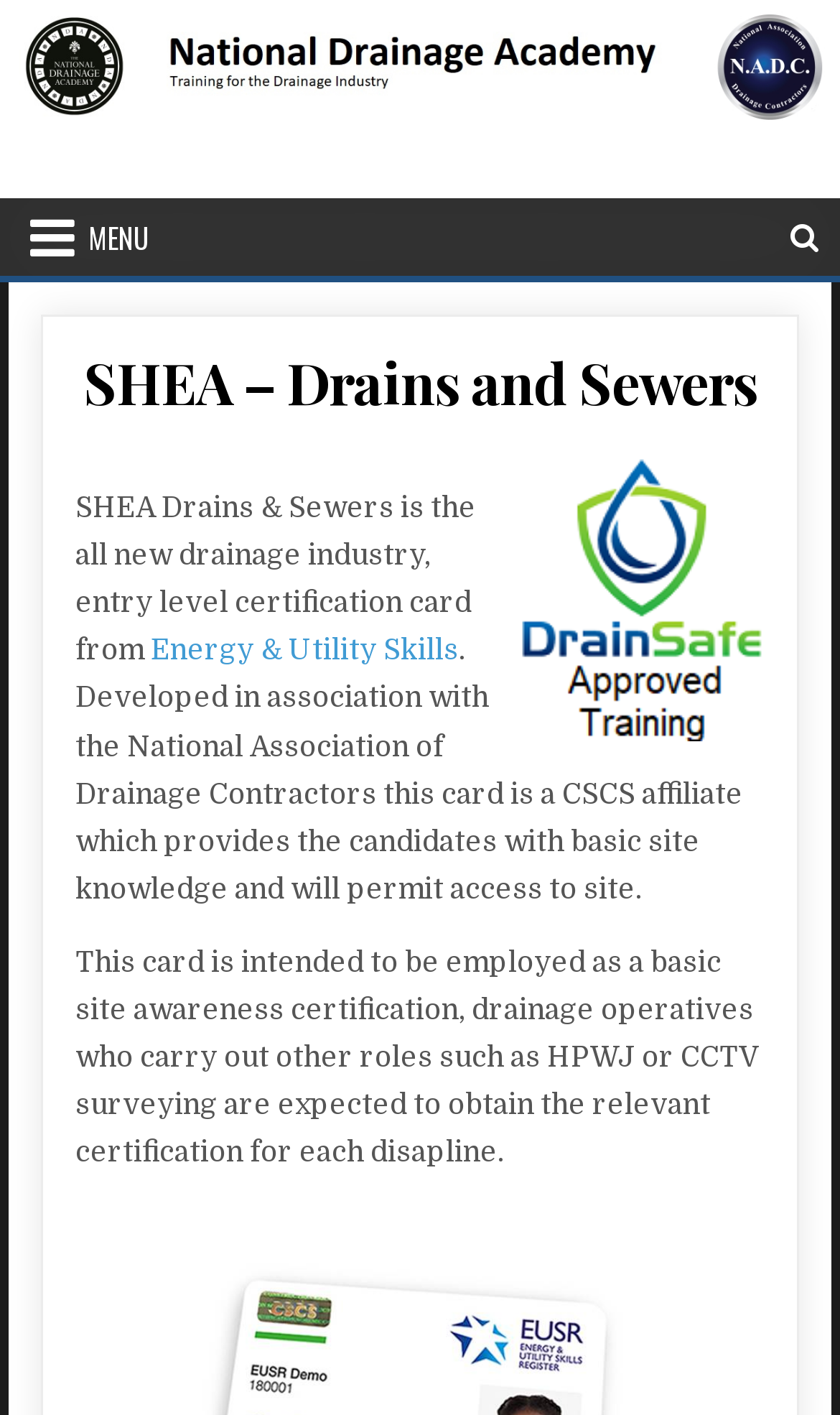Given the webpage screenshot and the description, determine the bounding box coordinates (top-left x, top-left y, bottom-right x, bottom-right y) that define the location of the UI element matching this description: Energy & Utility Skills

[0.179, 0.448, 0.546, 0.471]